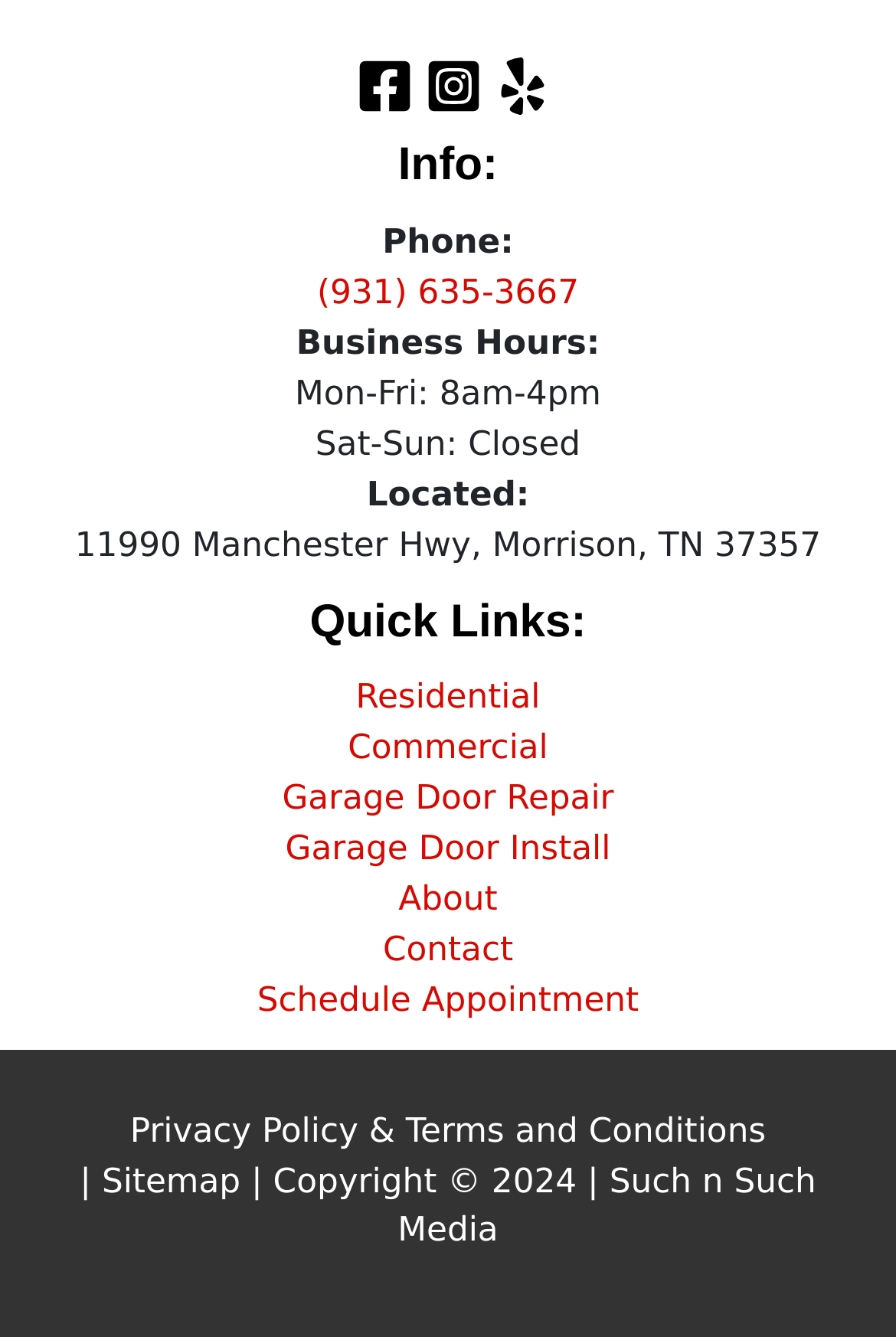What is the copyright year of the webpage?
By examining the image, provide a one-word or phrase answer.

2024